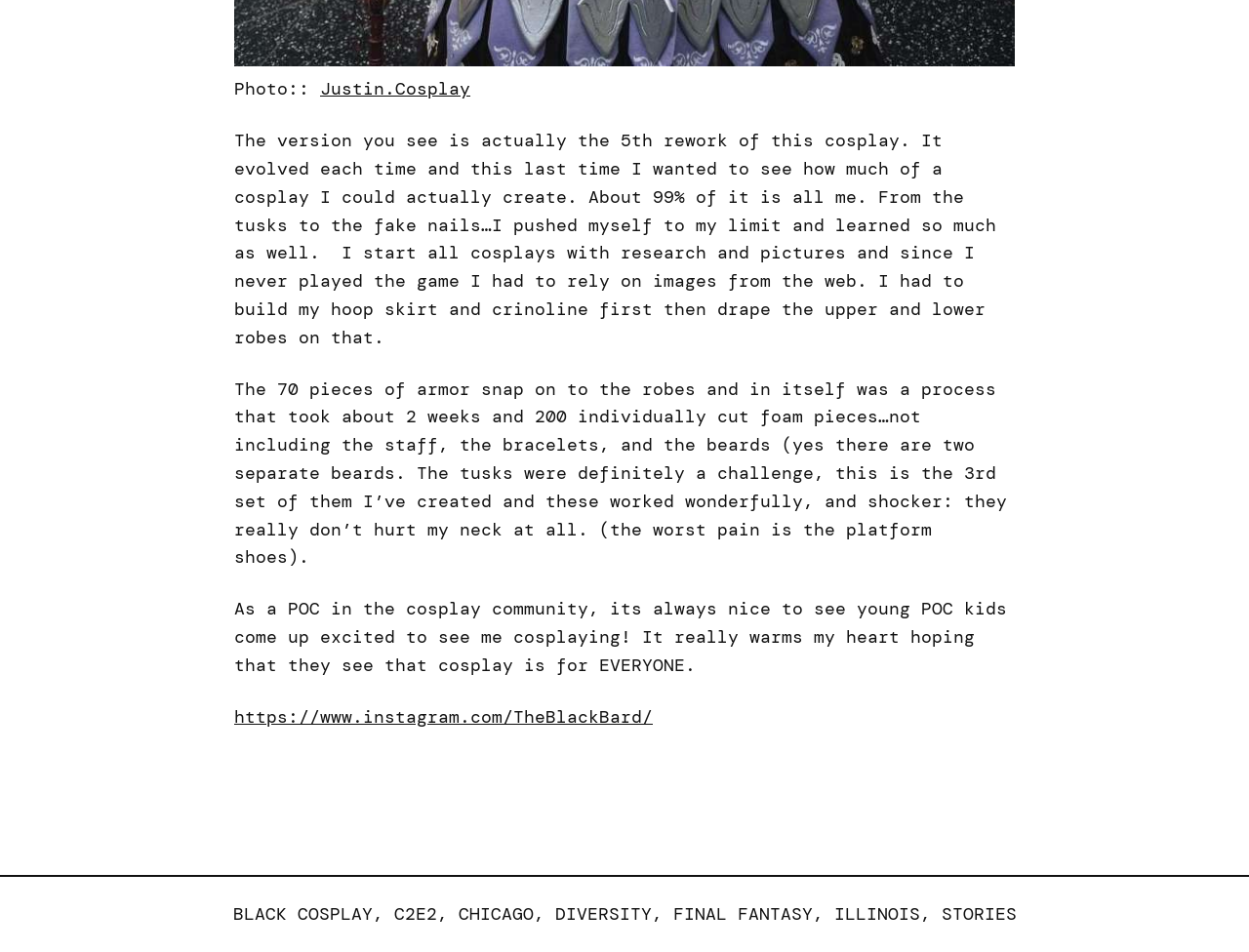Please provide a one-word or short phrase answer to the question:
What is the event where the creator showcased their cosplay?

C2E2